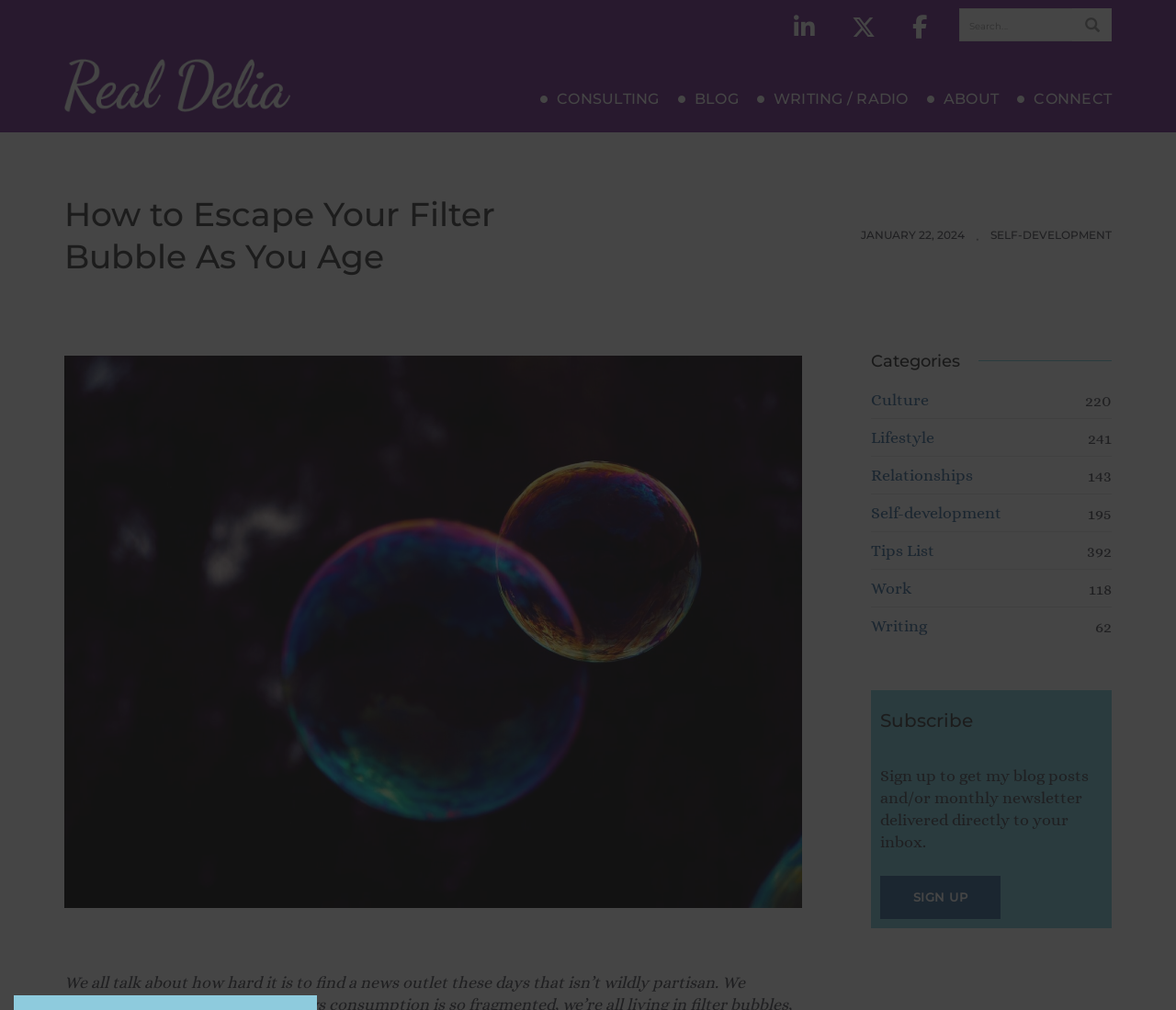Based on what you see in the screenshot, provide a thorough answer to this question: What is the date of the article?

I looked for the date of the article and found it in the layout table with the text 'JANUARY 22, 2024'.